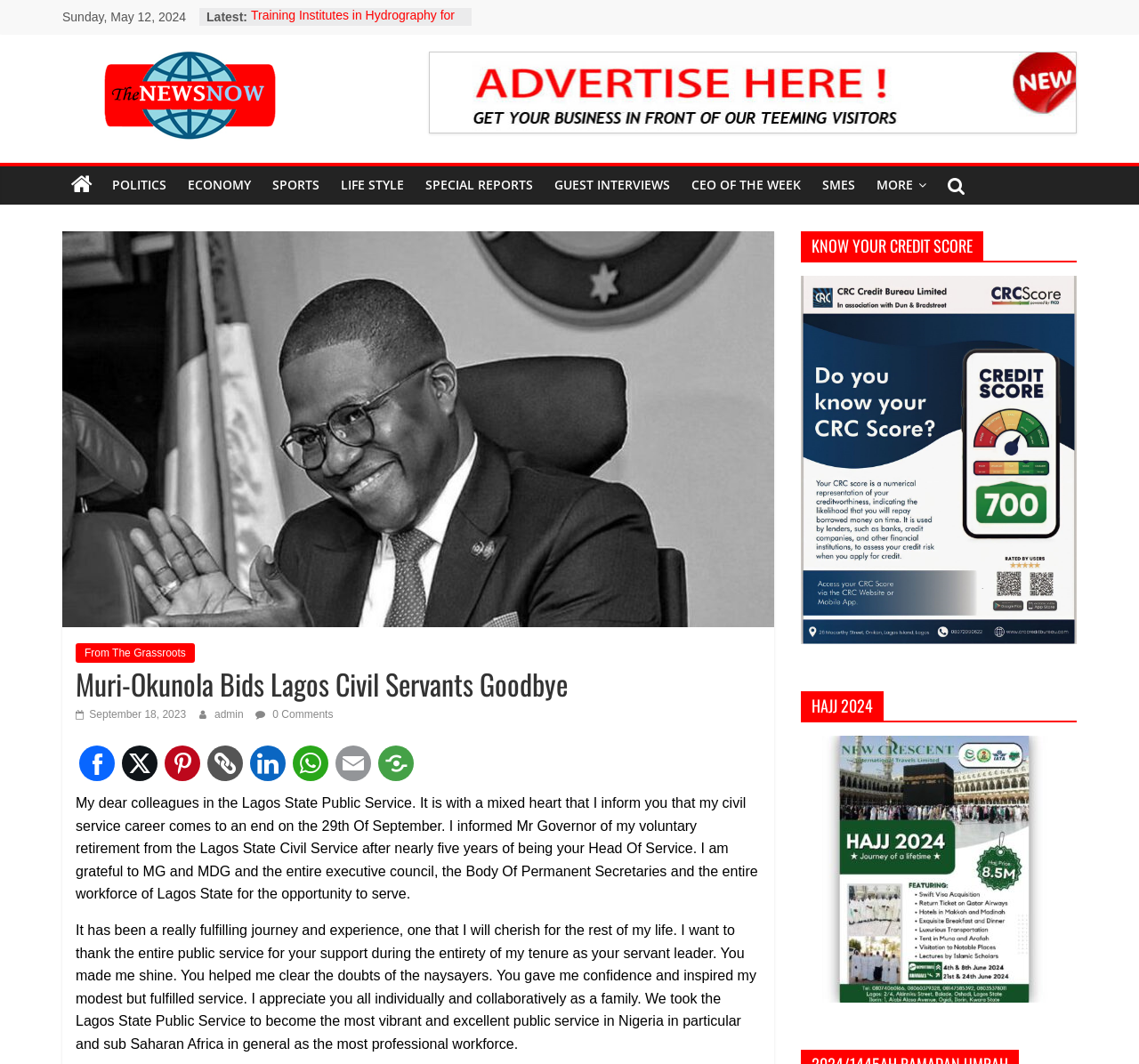Locate the bounding box coordinates of the clickable region necessary to complete the following instruction: "Click on the link to read more about Muri-Okunola bidding Lagos civil servants goodbye". Provide the coordinates in the format of four float numbers between 0 and 1, i.e., [left, top, right, bottom].

[0.066, 0.623, 0.668, 0.659]